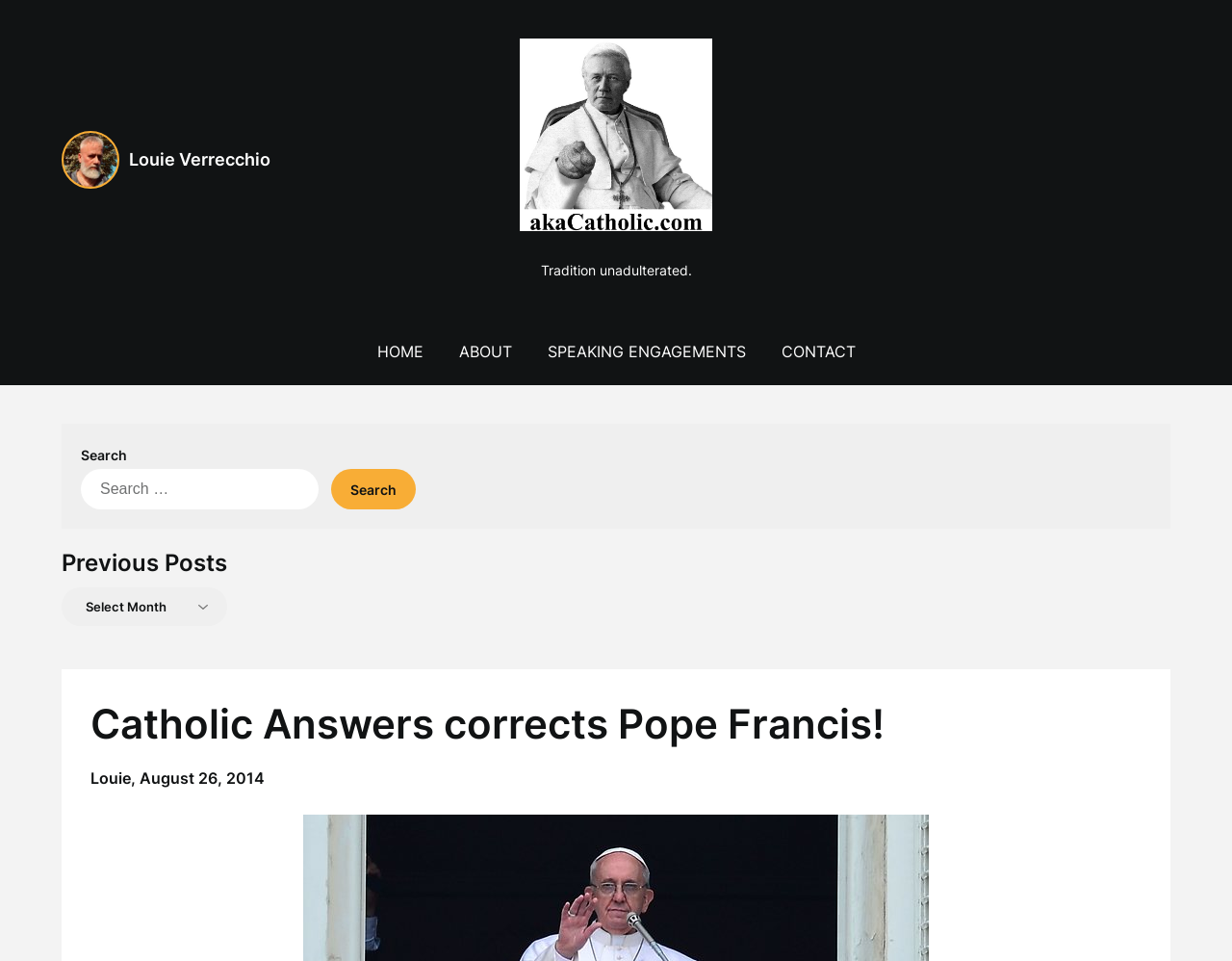Identify the bounding box coordinates of the section to be clicked to complete the task described by the following instruction: "click the 'SPEAKING ENGAGEMENTS' link". The coordinates should be four float numbers between 0 and 1, formatted as [left, top, right, bottom].

[0.432, 0.332, 0.618, 0.401]